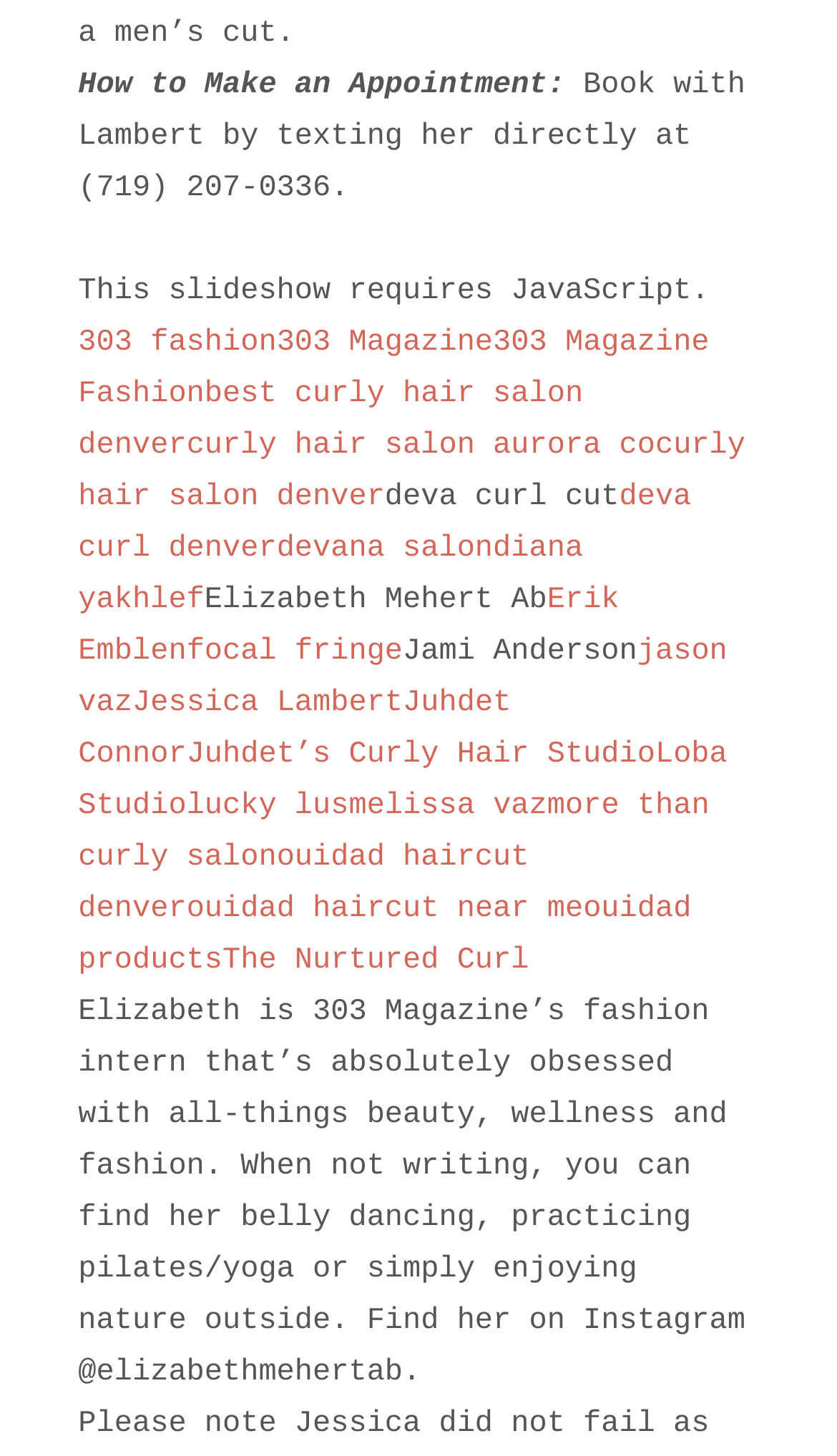Give a concise answer using only one word or phrase for this question:
What is the phone number to book an appointment with Lambert?

(719) 207-0336